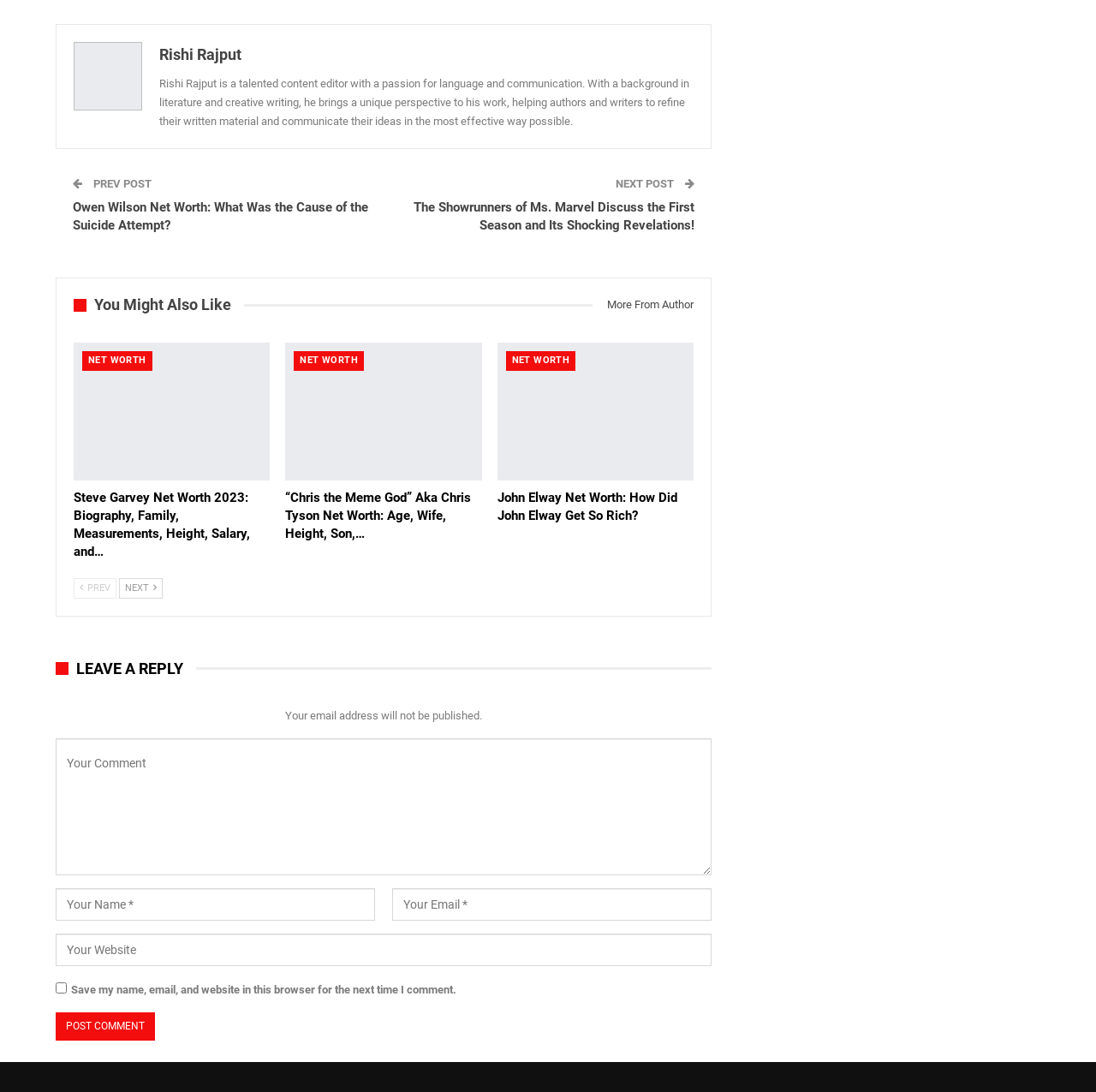Provide the bounding box coordinates for the UI element described in this sentence: "Followers". The coordinates should be four float values between 0 and 1, i.e., [left, top, right, bottom].

[0.424, 0.949, 0.449, 0.961]